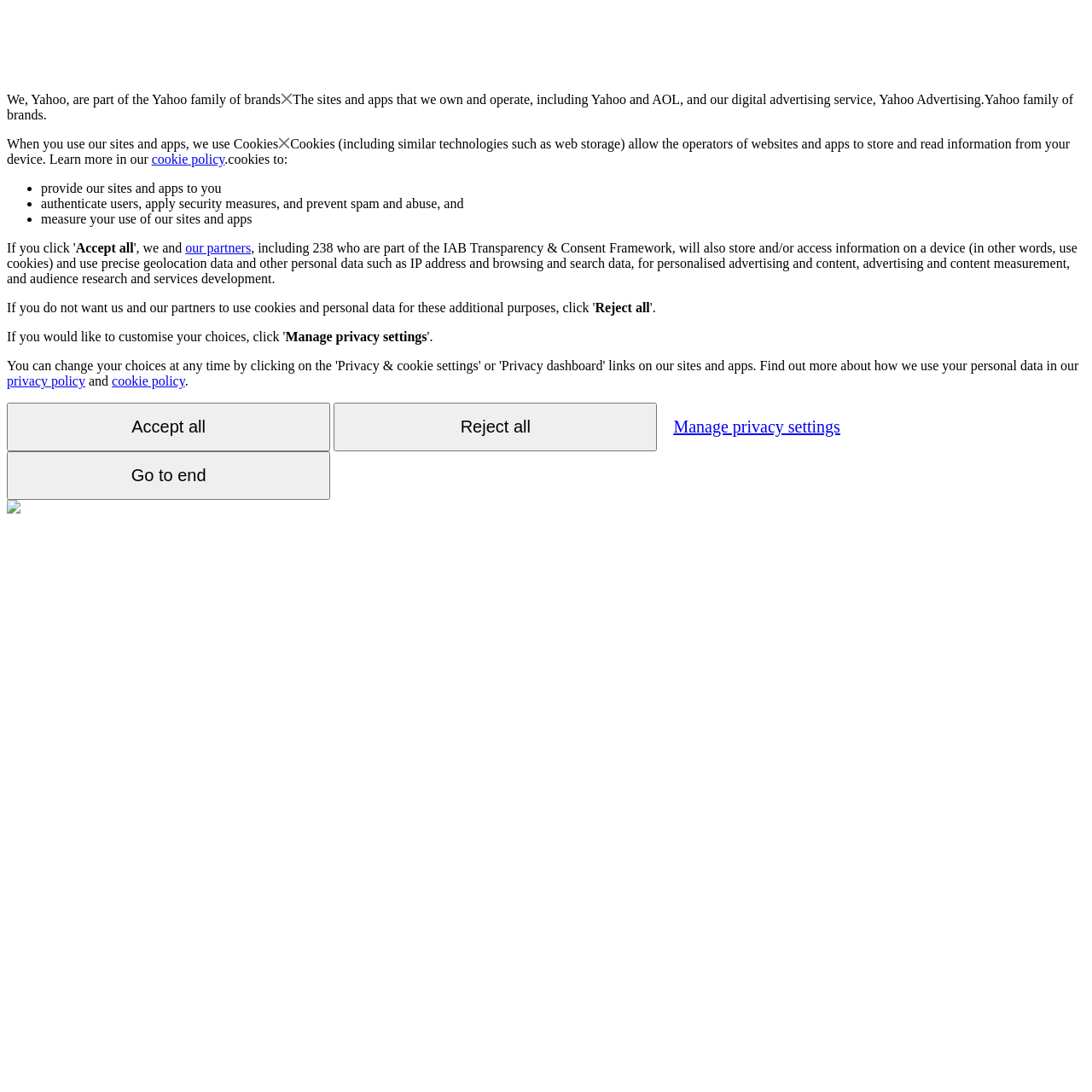Identify the bounding box coordinates of the element that should be clicked to fulfill this task: "Click the 'Manage privacy settings' button". The coordinates should be provided as four float numbers between 0 and 1, i.e., [left, top, right, bottom].

[0.261, 0.302, 0.391, 0.315]